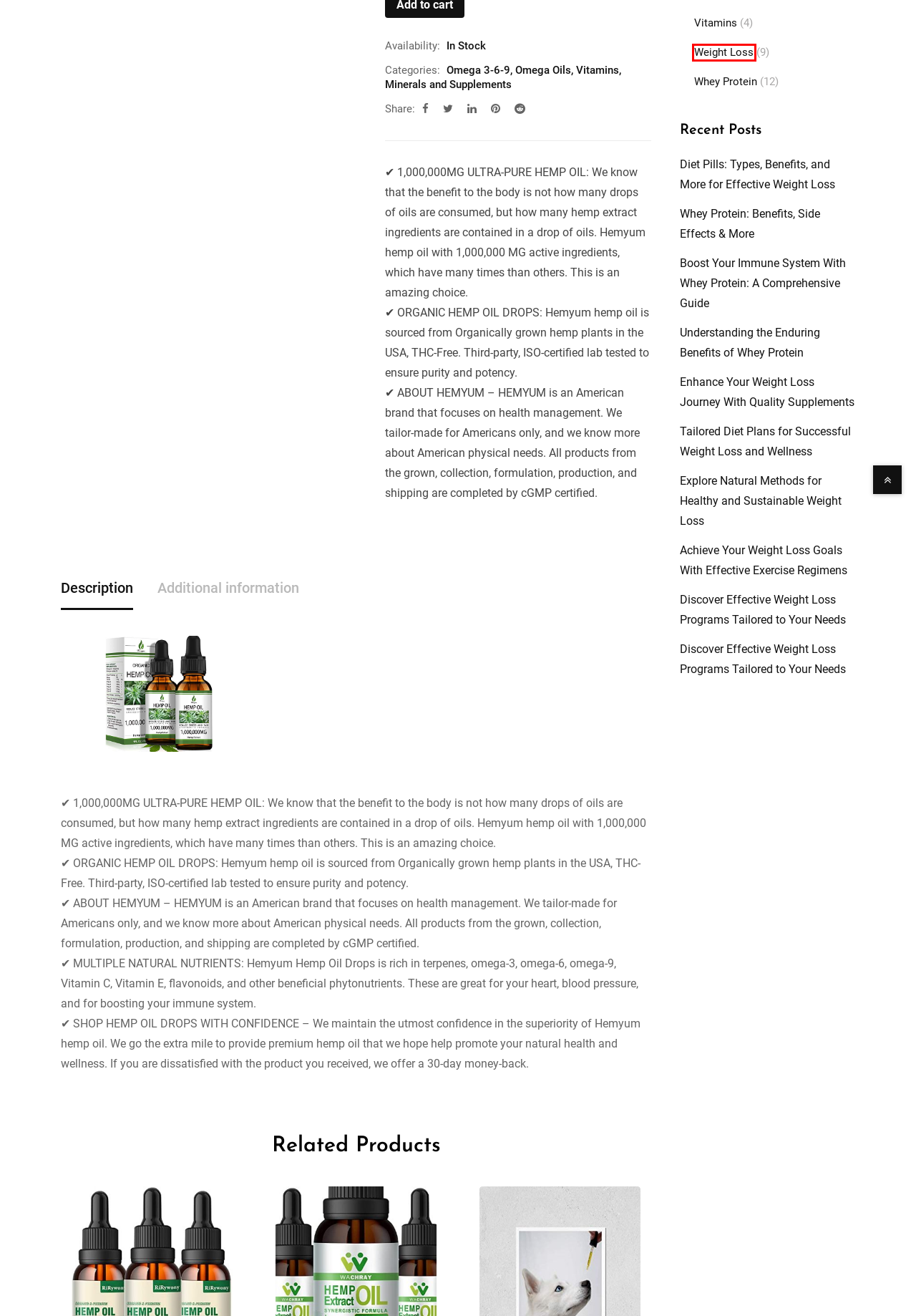Review the screenshot of a webpage that includes a red bounding box. Choose the most suitable webpage description that matches the new webpage after clicking the element within the red bounding box. Here are the candidates:
A. Tailored Diet Plans for Successful Weight Loss and Wellness – Top Seller Website
B. Omega 3-6-9 – Top Seller Website
C. Weight Loss – Top Seller Website
D. Omega Oils – Top Seller Website
E. Diet Pills: Types, Benefits, and More for Effective Weight Loss – Top Seller Website
F. Explore Natural Methods for Healthy and Sustainable Weight Loss – Top Seller Website
G. Achieve Your Weight Loss Goals With Effective Exercise Regimens – Top Seller Website
H. Discover Effective Weight Loss Programs Tailored to Your Needs – Top Seller Website

C